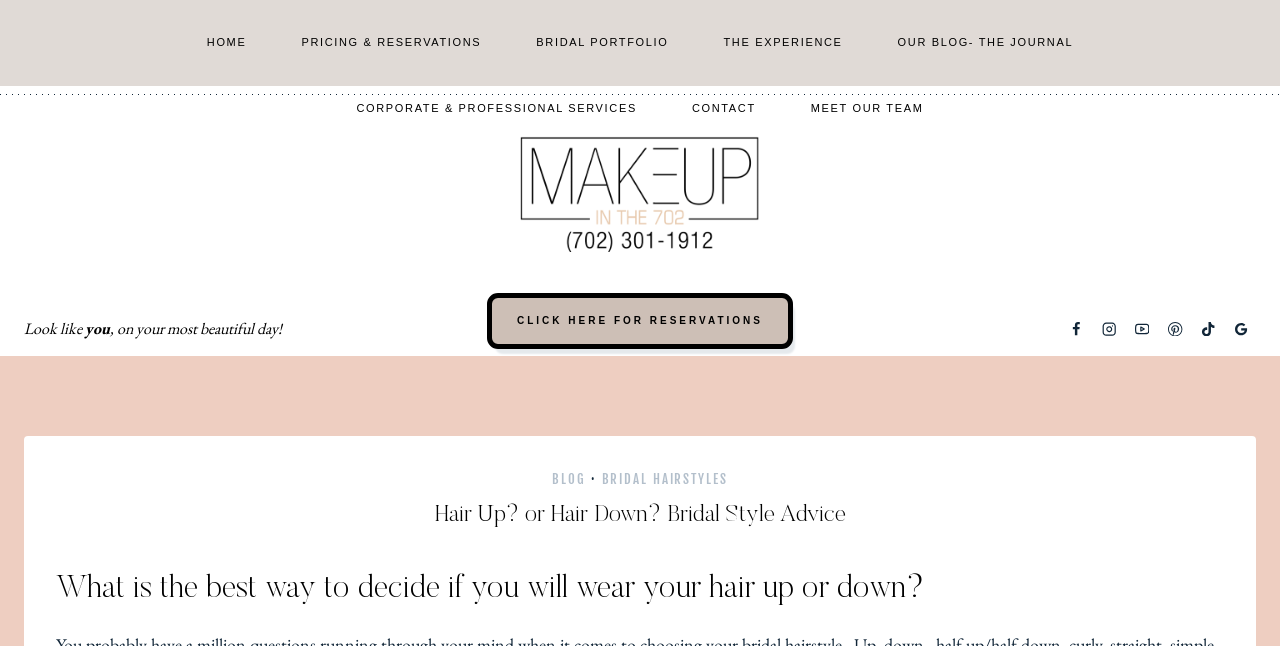What is the last link in the primary navigation?
Respond to the question with a well-detailed and thorough answer.

I examined the primary navigation section and found the last link, which is 'CONTACT'.